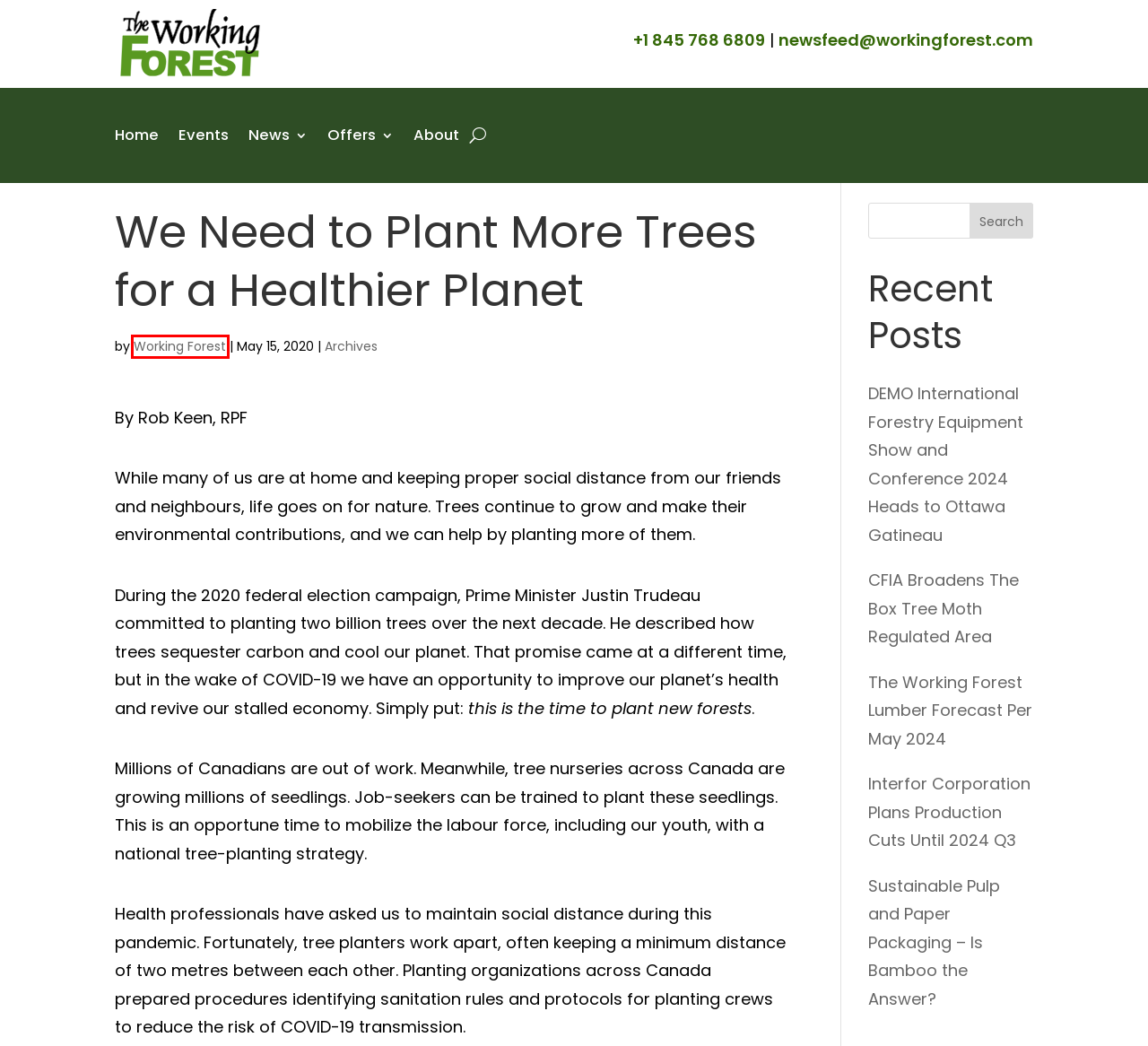You have been given a screenshot of a webpage, where a red bounding box surrounds a UI element. Identify the best matching webpage description for the page that loads after the element in the bounding box is clicked. Options include:
A. Home - The Working Forest
B. Working Forest - The Working Forest
C. The Working Forest Lumber Forecast Per May 2024 - The Working Forest
D. Industry News - The Working Forest
E. CFIA Broadens The Box Tree Moth Regulated Area - The Working Forest
F. Interfor Corporation Plans Production Cuts Until 2024 Q3 - The Working Forest
G. Sustainable Pulp and Paper Packaging - Is Bamboo the Answer? - The Working Forest
H. Archives - The Working Forest

B